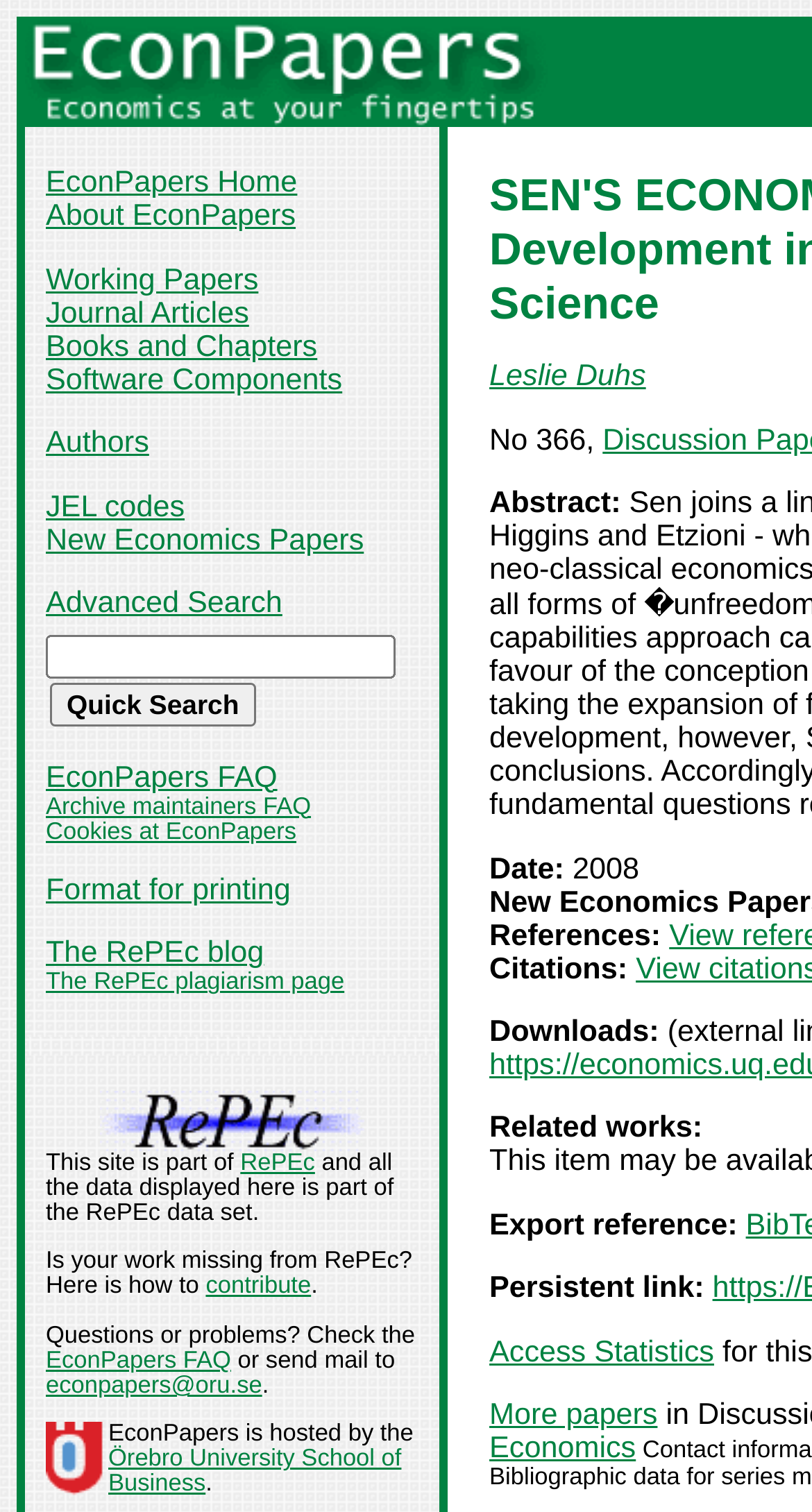Determine the bounding box coordinates of the clickable element to achieve the following action: 'Export the reference'. Provide the coordinates as four float values between 0 and 1, formatted as [left, top, right, bottom].

[0.603, 0.8, 0.908, 0.822]